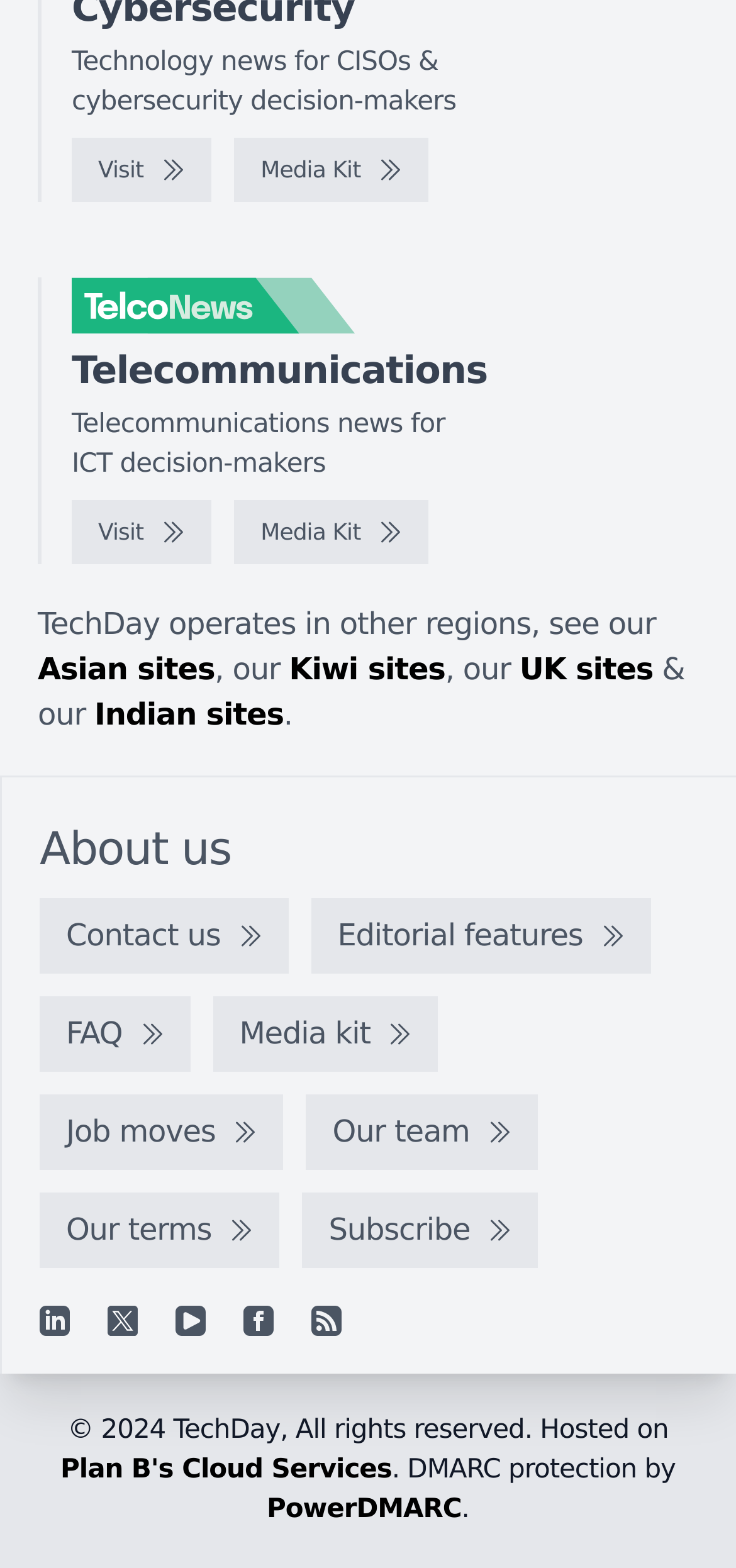Please identify the bounding box coordinates of the region to click in order to complete the given instruction: "Contact us". The coordinates should be four float numbers between 0 and 1, i.e., [left, top, right, bottom].

[0.054, 0.573, 0.392, 0.621]